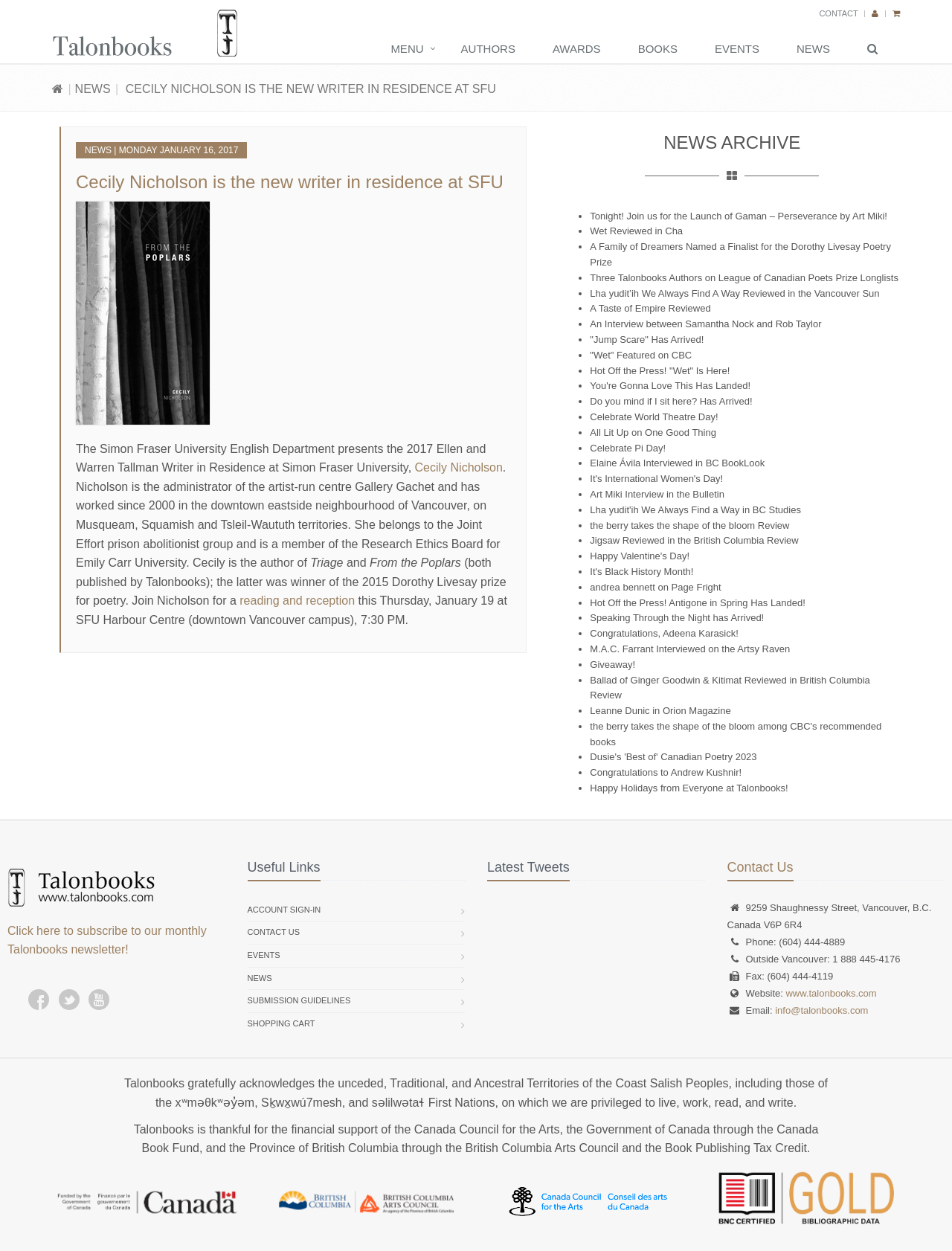Please identify the bounding box coordinates of the clickable element to fulfill the following instruction: "View news archive". The coordinates should be four float numbers between 0 and 1, i.e., [left, top, right, bottom].

[0.589, 0.104, 0.949, 0.123]